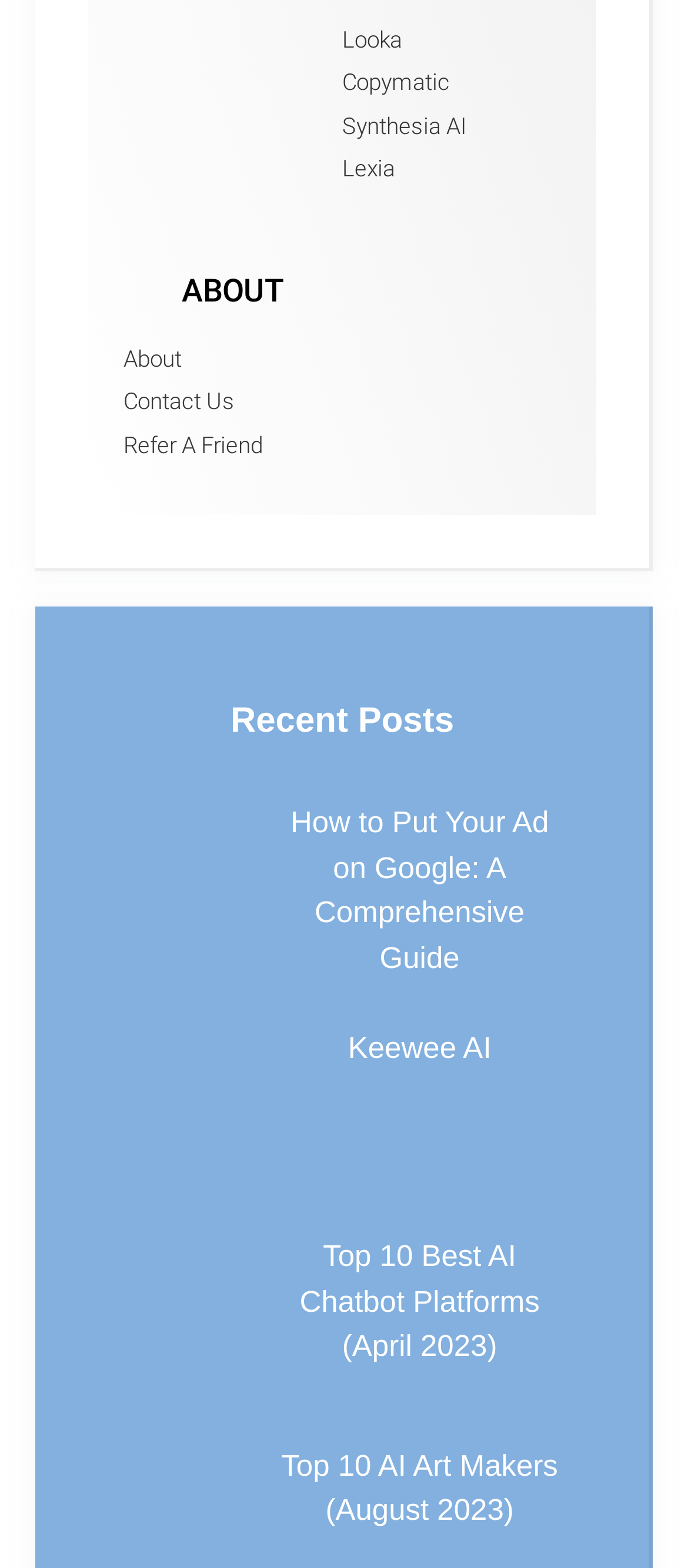Determine the bounding box coordinates for the area that needs to be clicked to fulfill this task: "Open the 'How to Put Your Ad on Google: A Comprehensive Guide' article". The coordinates must be given as four float numbers between 0 and 1, i.e., [left, top, right, bottom].

[0.422, 0.514, 0.798, 0.622]